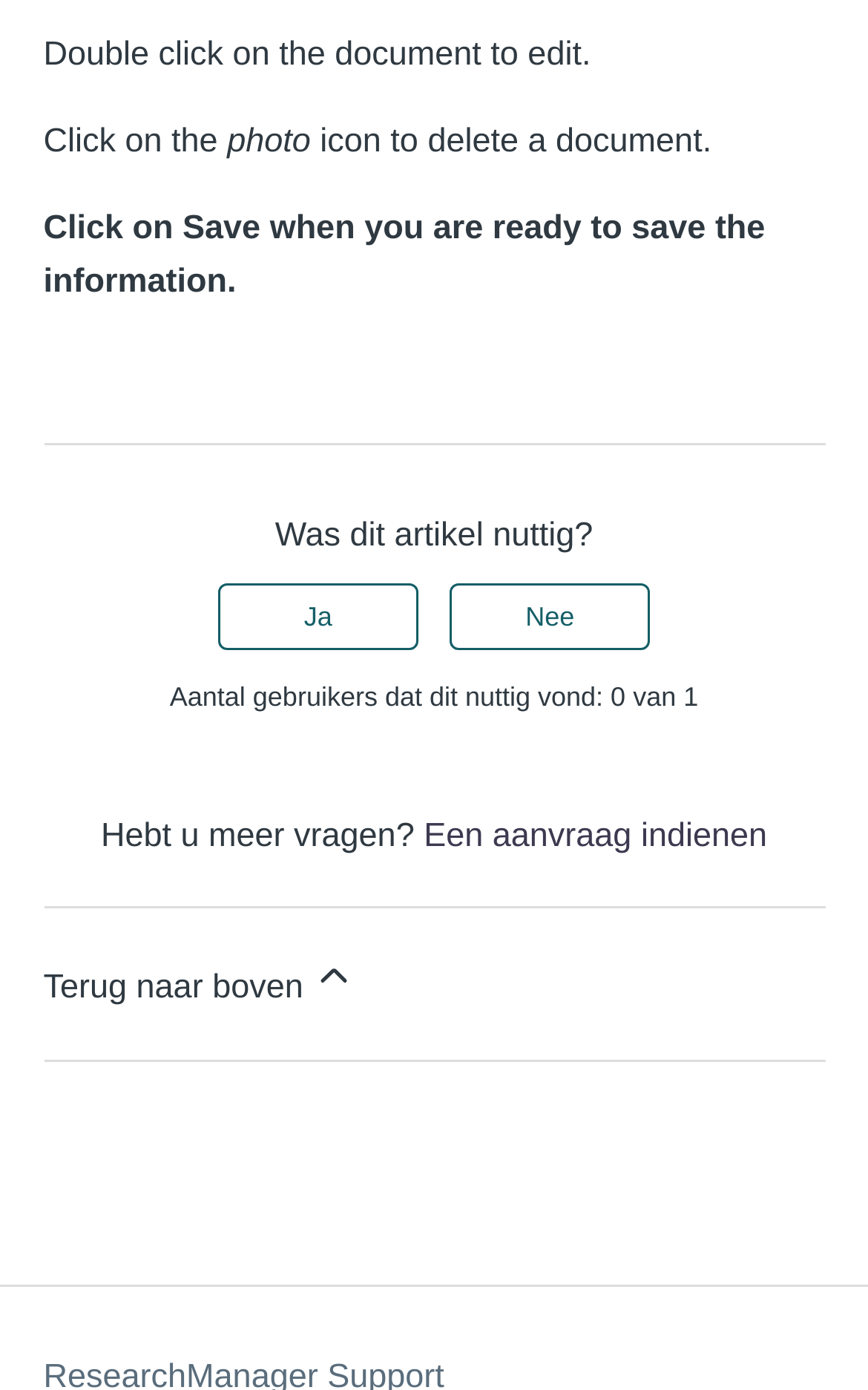What is the purpose of the 'Save' button?
Please give a detailed and elaborate answer to the question based on the image.

The static text 'Click on Save when you are ready to save the information.' implies that the 'Save' button is used to save the information entered by the user.